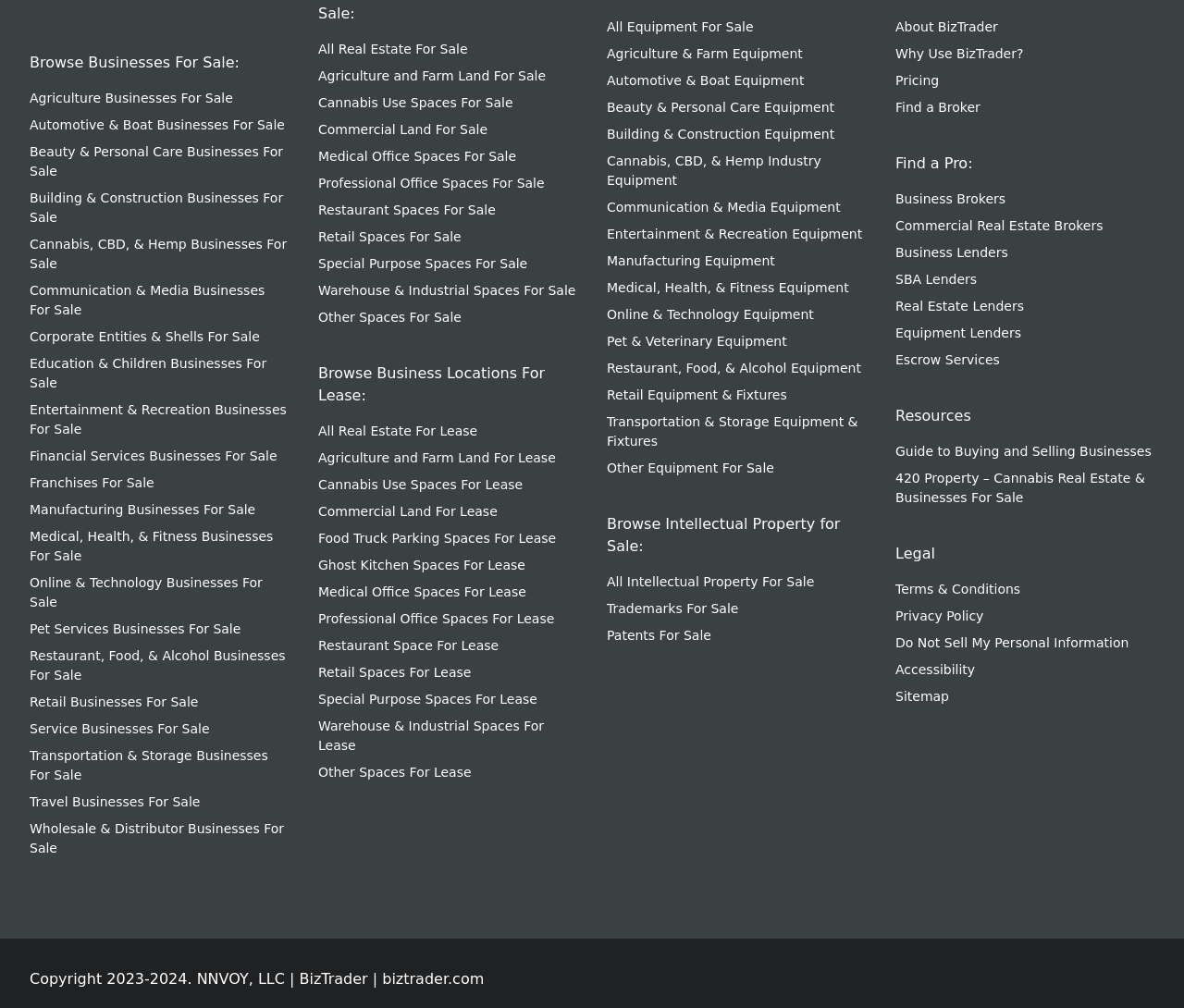What is the purpose of 'BizTrader'?
Examine the image closely and answer the question with as much detail as possible.

Based on the links provided on the webpage, it appears that BizTrader is a platform for buying and selling businesses, intellectual property, and equipment, as well as finding brokers and lenders.